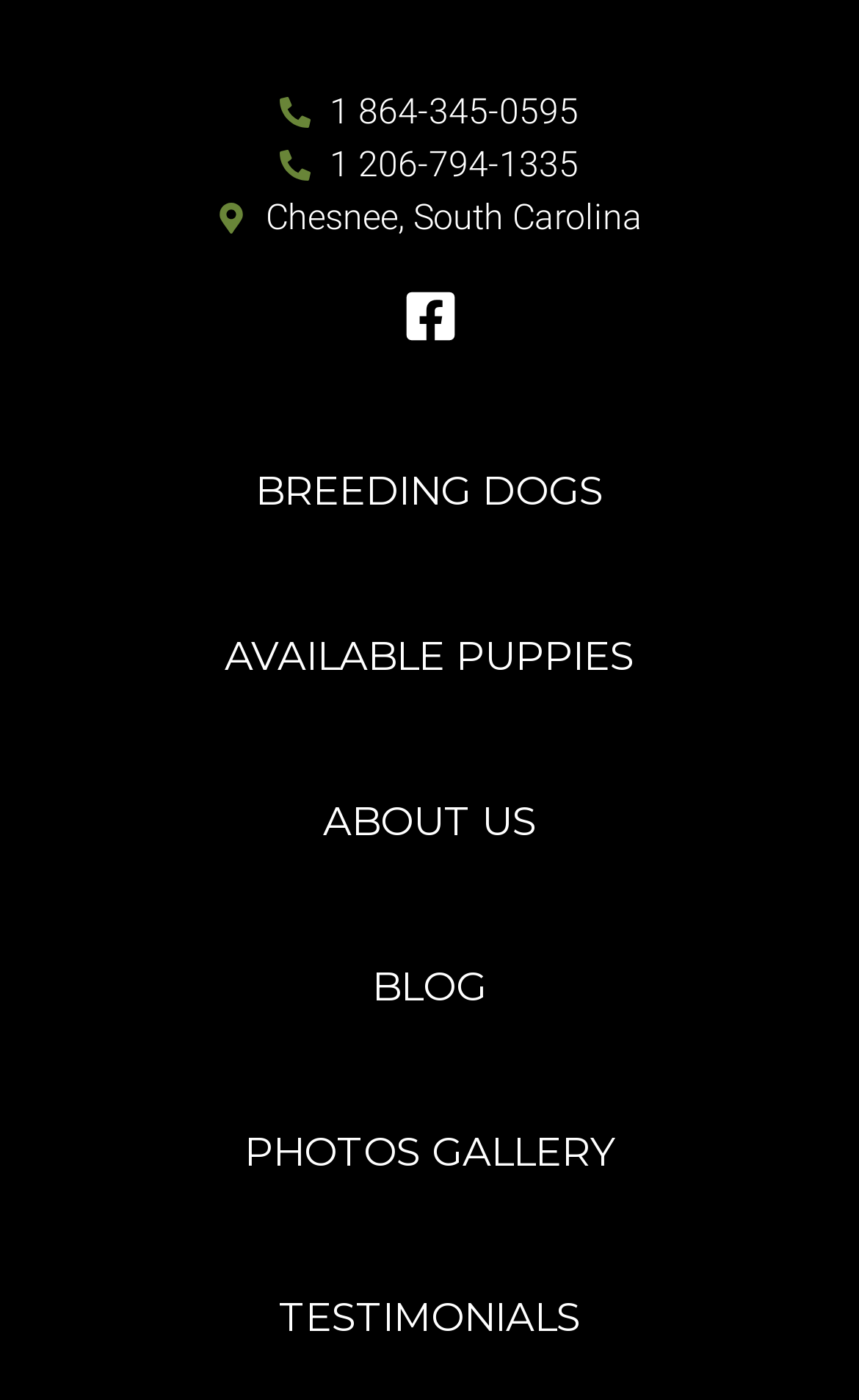Locate the bounding box coordinates of the area you need to click to fulfill this instruction: 'view available puppies'. The coordinates must be in the form of four float numbers ranging from 0 to 1: [left, top, right, bottom].

[0.262, 0.451, 0.738, 0.486]